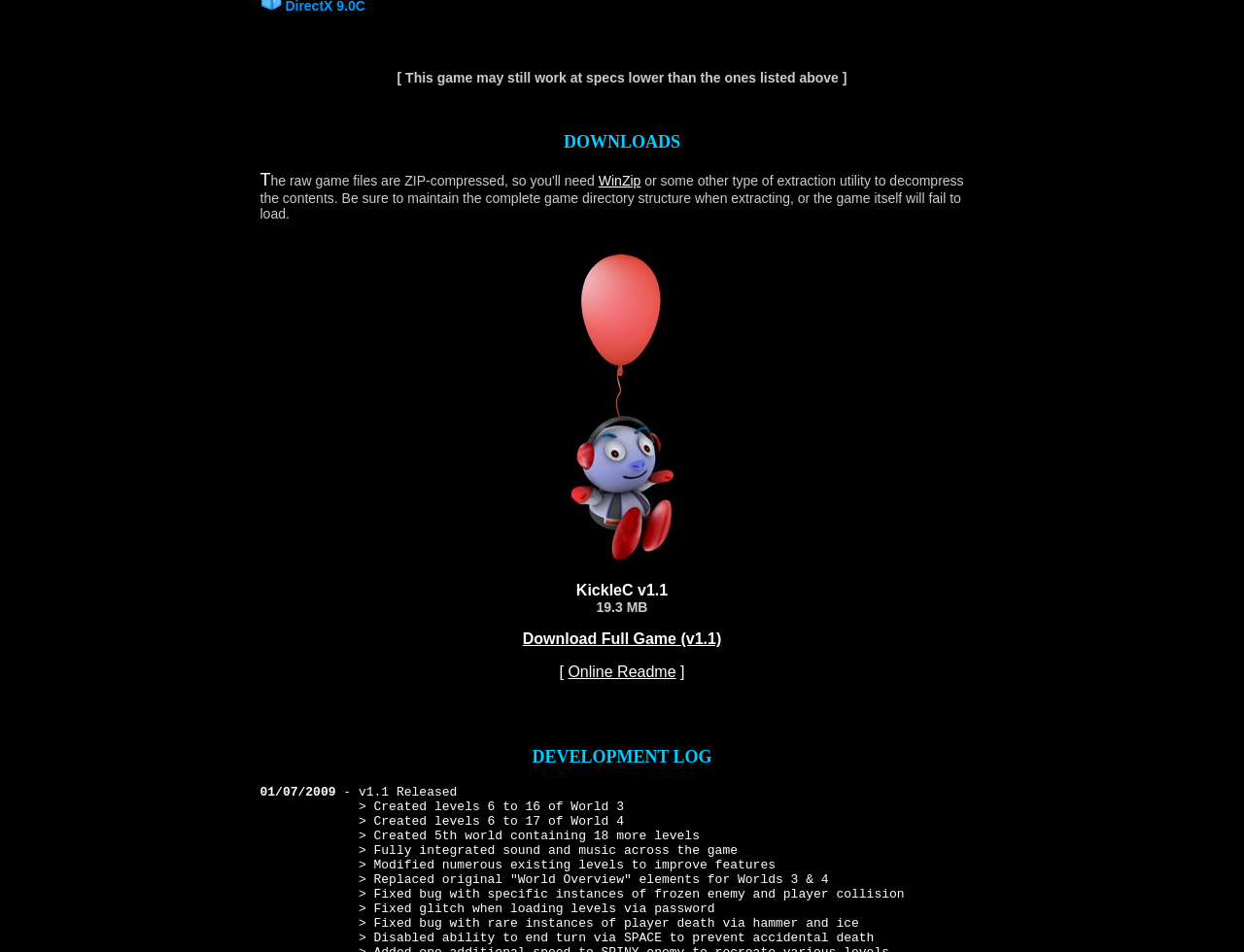Can you give a detailed response to the following question using the information from the image? What was fixed in the game?

One of the things that was fixed in the game can be found in the text 'Fixed bug with specific instances of frozen enemy and player collision' which is a part of the development log entry.